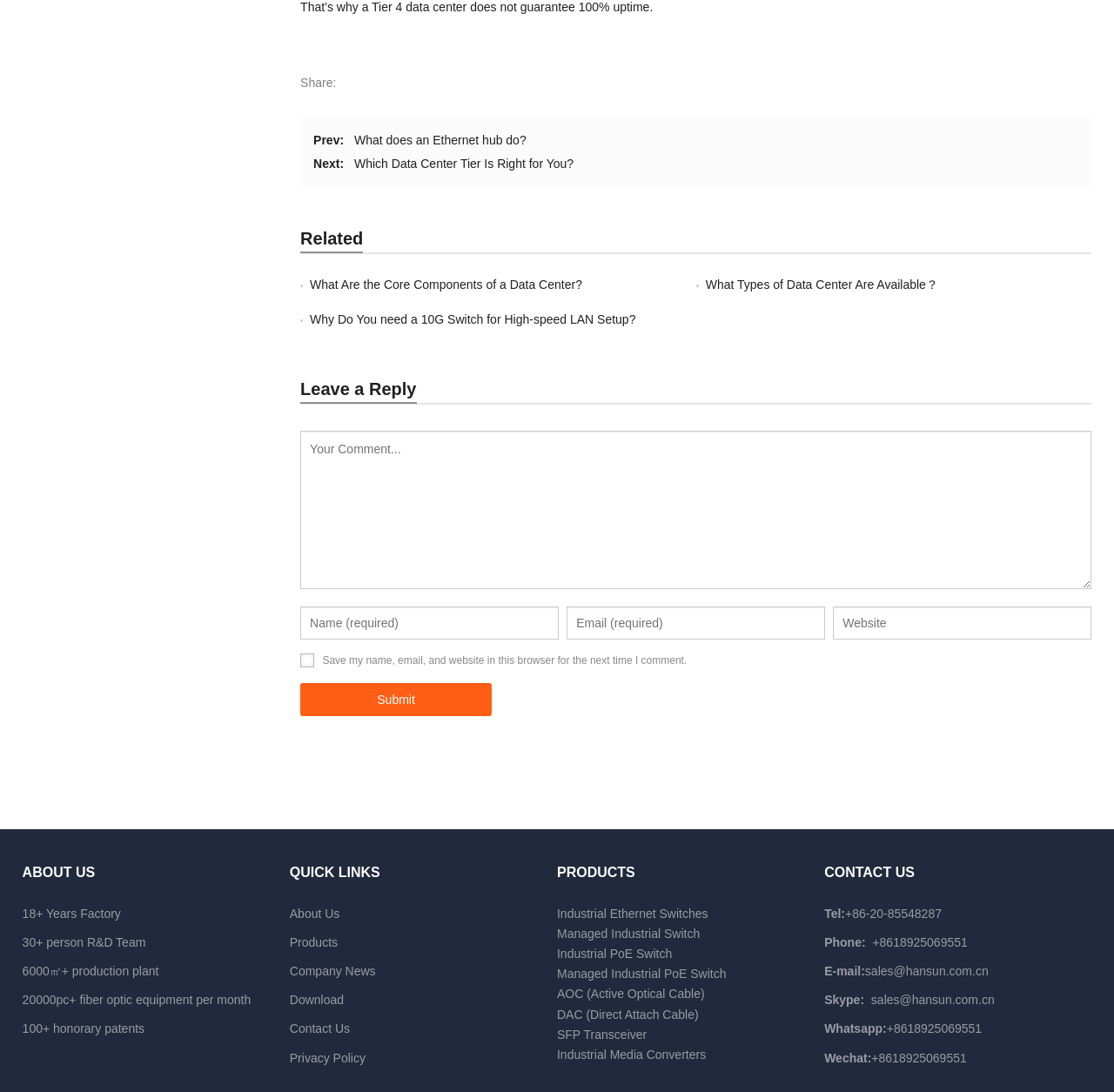Provide the bounding box coordinates for the specified HTML element described in this description: "name="url" placeholder="Website"". The coordinates should be four float numbers ranging from 0 to 1, in the format [left, top, right, bottom].

[0.748, 0.556, 0.98, 0.586]